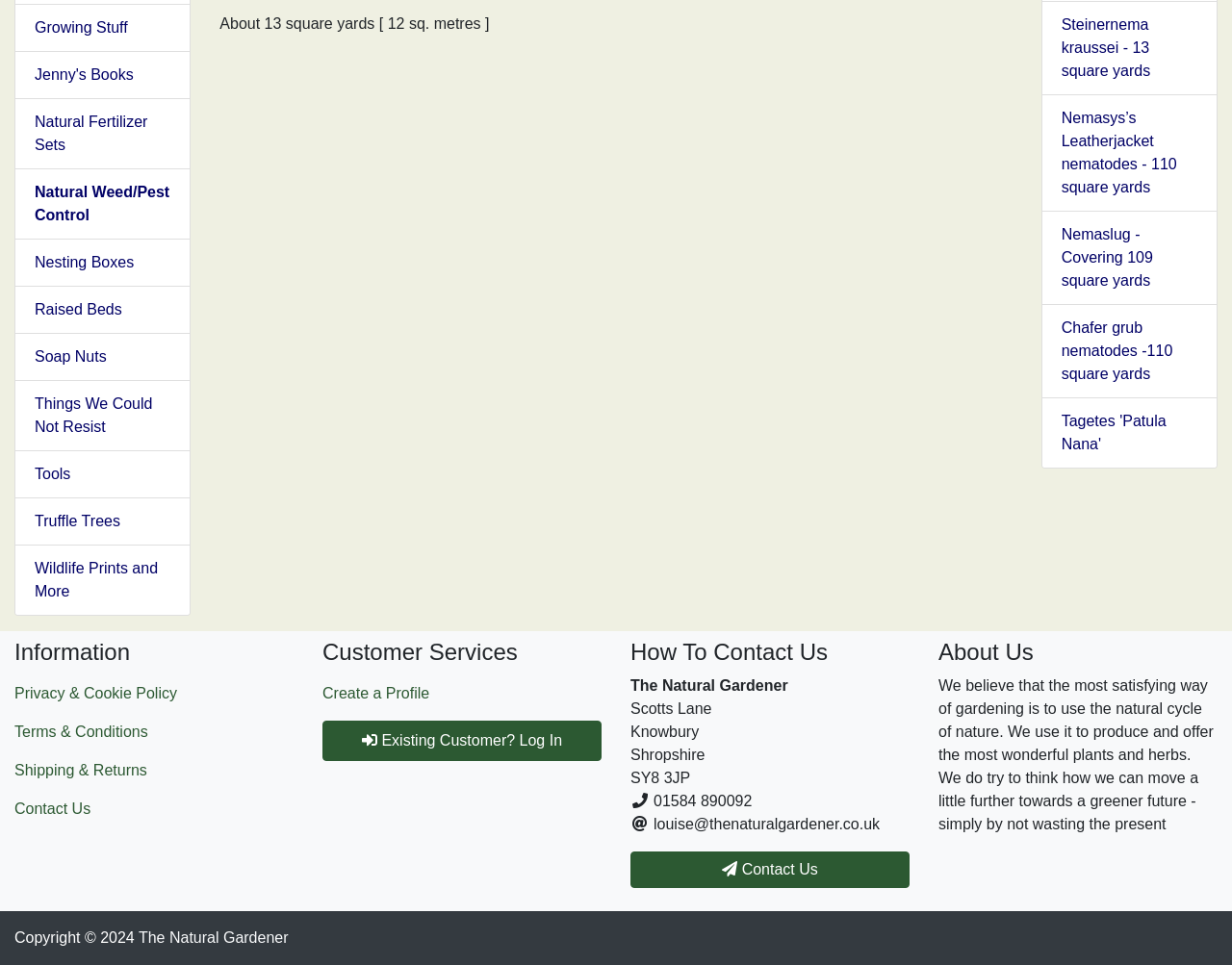Provide the bounding box coordinates of the UI element this sentence describes: "Things We Could Not Resist".

[0.012, 0.395, 0.154, 0.468]